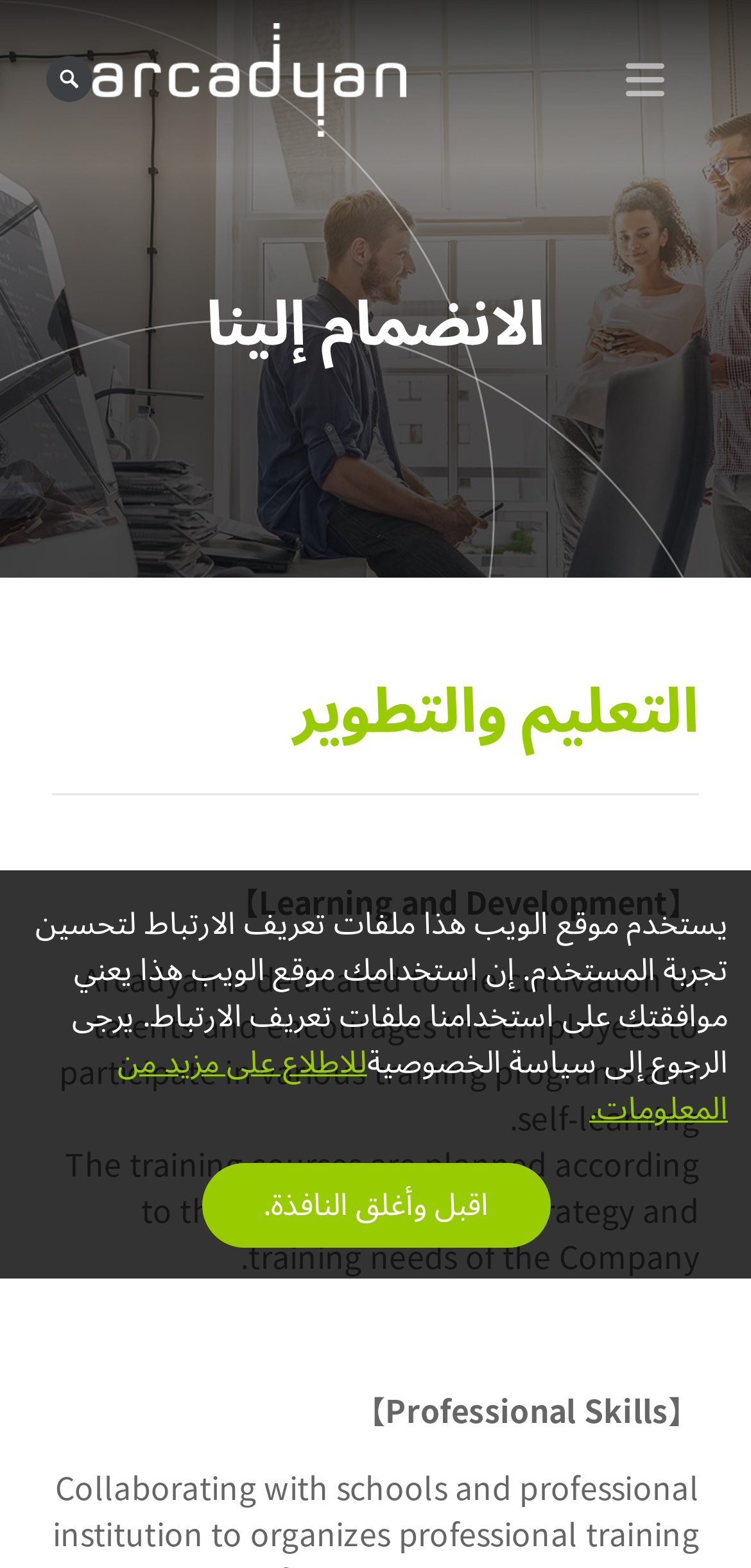Answer the following inquiry with a single word or phrase:
What is the section below 'Learning and Development' about?

Professional Skills